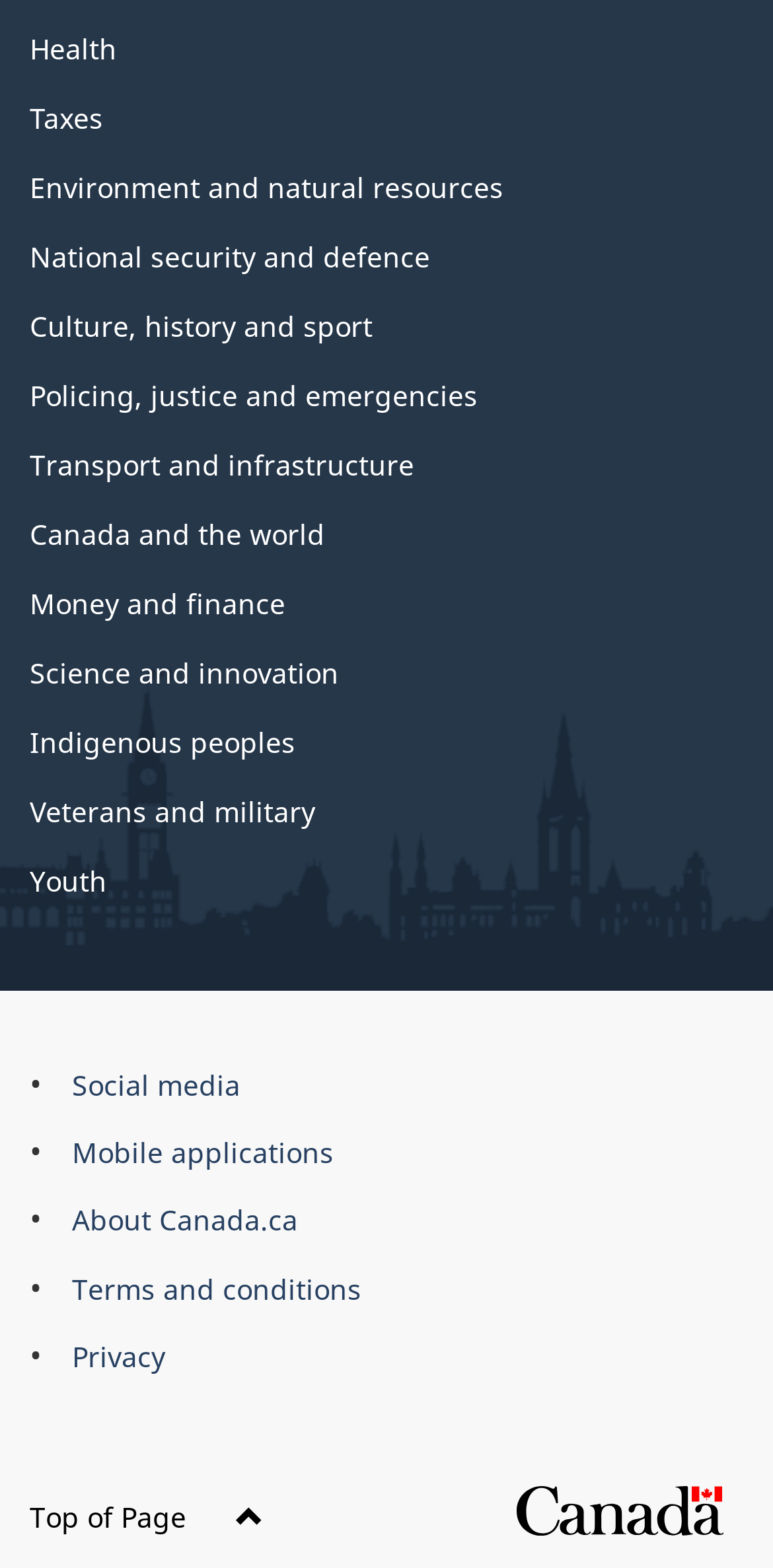What is the purpose of the link 'Top of Page'?
Answer the question with a detailed explanation, including all necessary information.

The link 'Top of Page' is located at the bottom left corner of the webpage with a bounding box coordinate of [0.038, 0.955, 0.341, 0.979]. Its purpose is to allow users to quickly navigate back to the top of the webpage.